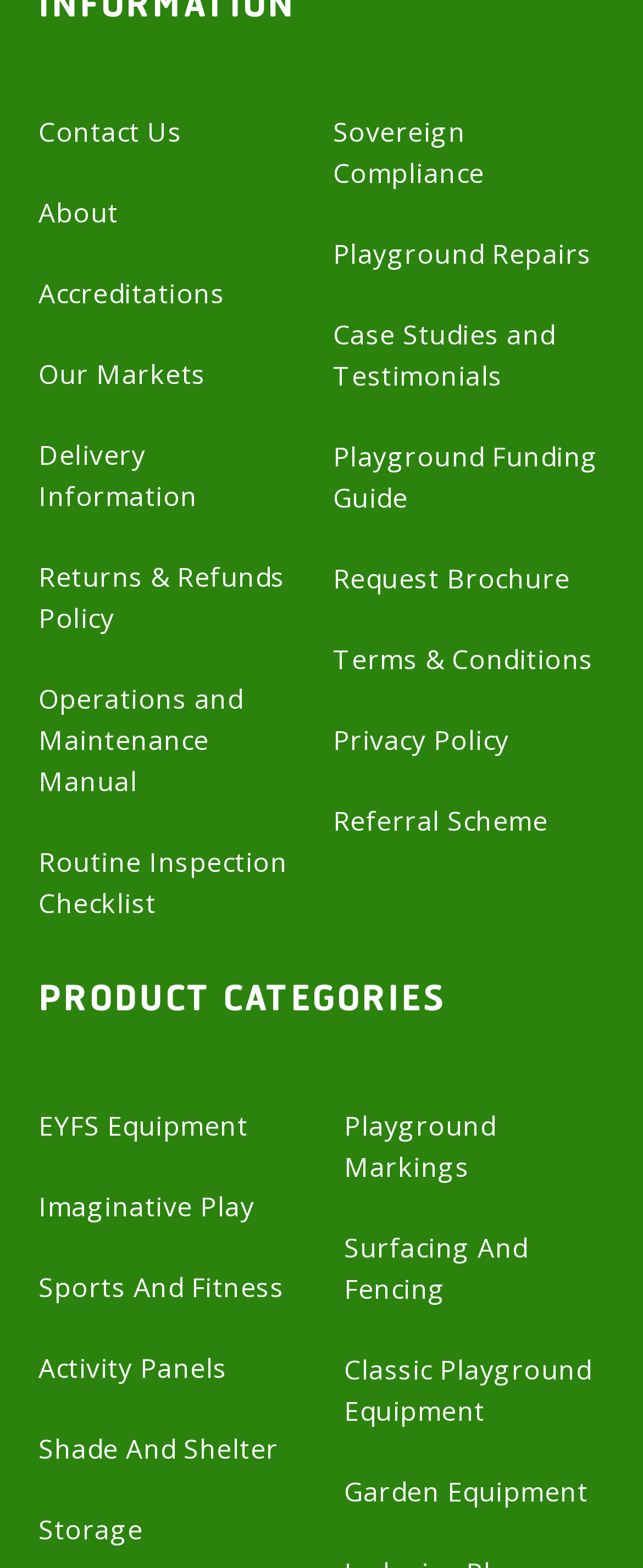Pinpoint the bounding box coordinates of the element to be clicked to execute the instruction: "read about memory foam desk chairs".

None